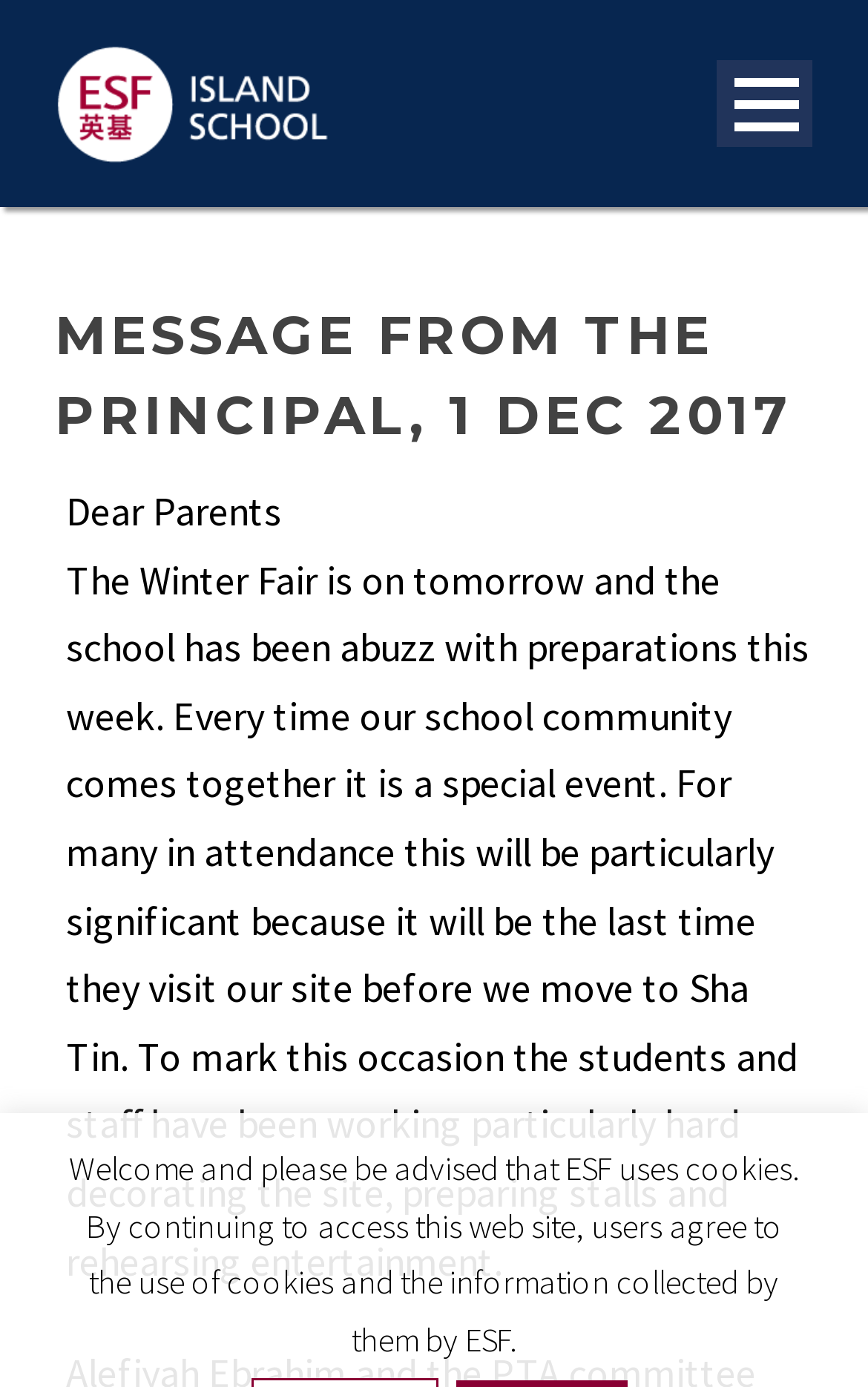Pinpoint the bounding box coordinates of the clickable element to carry out the following instruction: "Click Navigation Menu."

[0.826, 0.043, 0.937, 0.105]